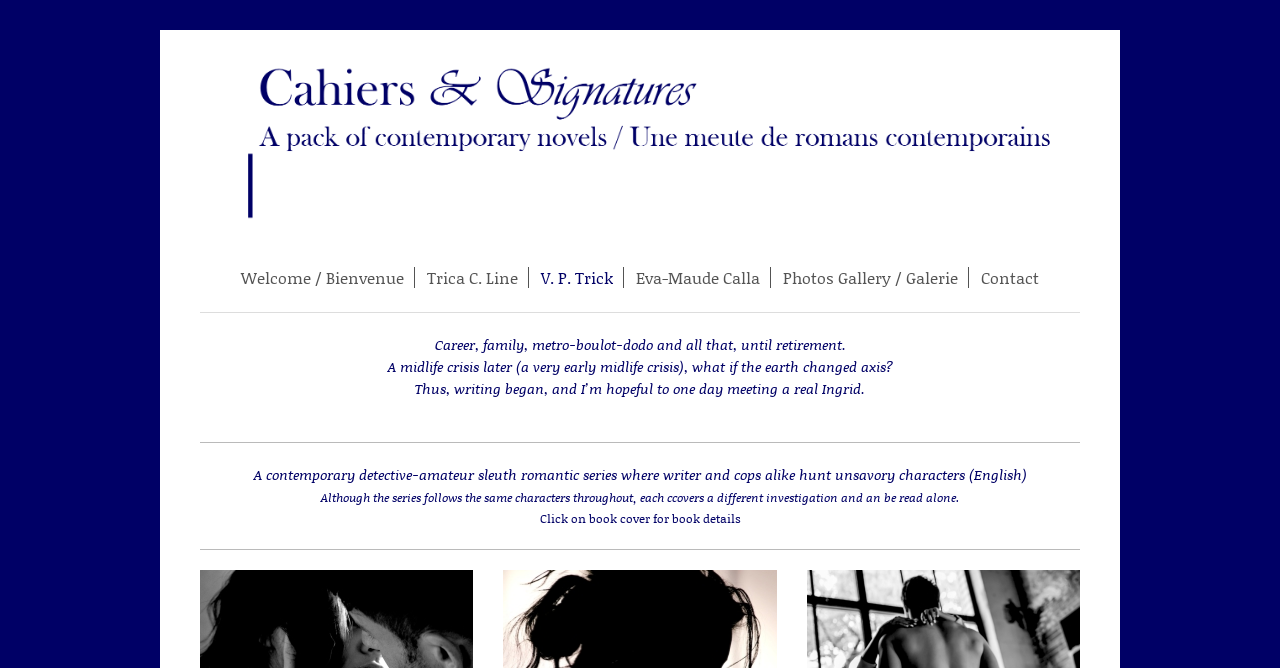What is the theme of the book series described on this page?
Using the image as a reference, answer with just one word or a short phrase.

Detective-amateur sleuth romantic series